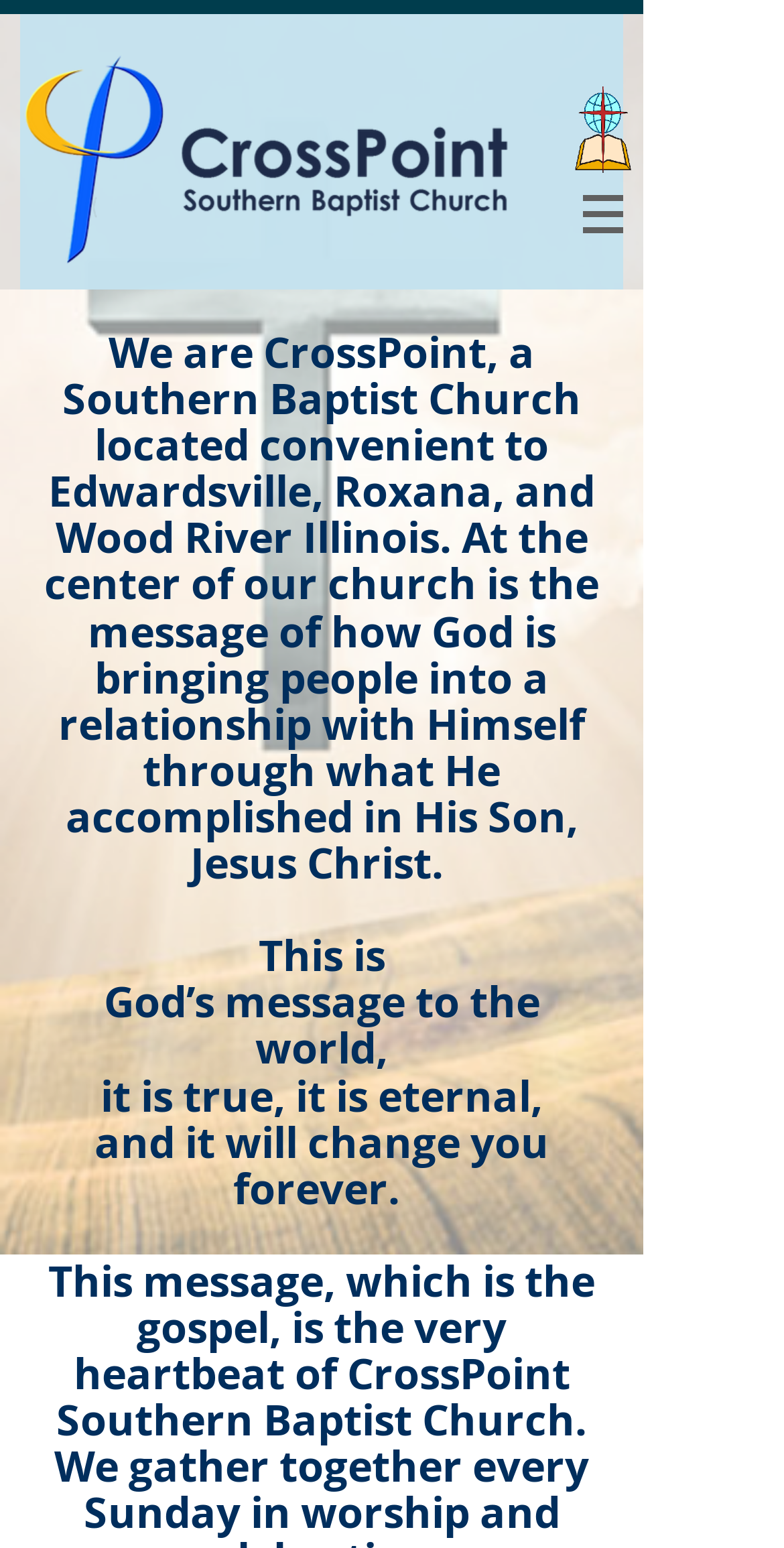Answer the following query with a single word or phrase:
What is the message described on the page?

God's message to the world